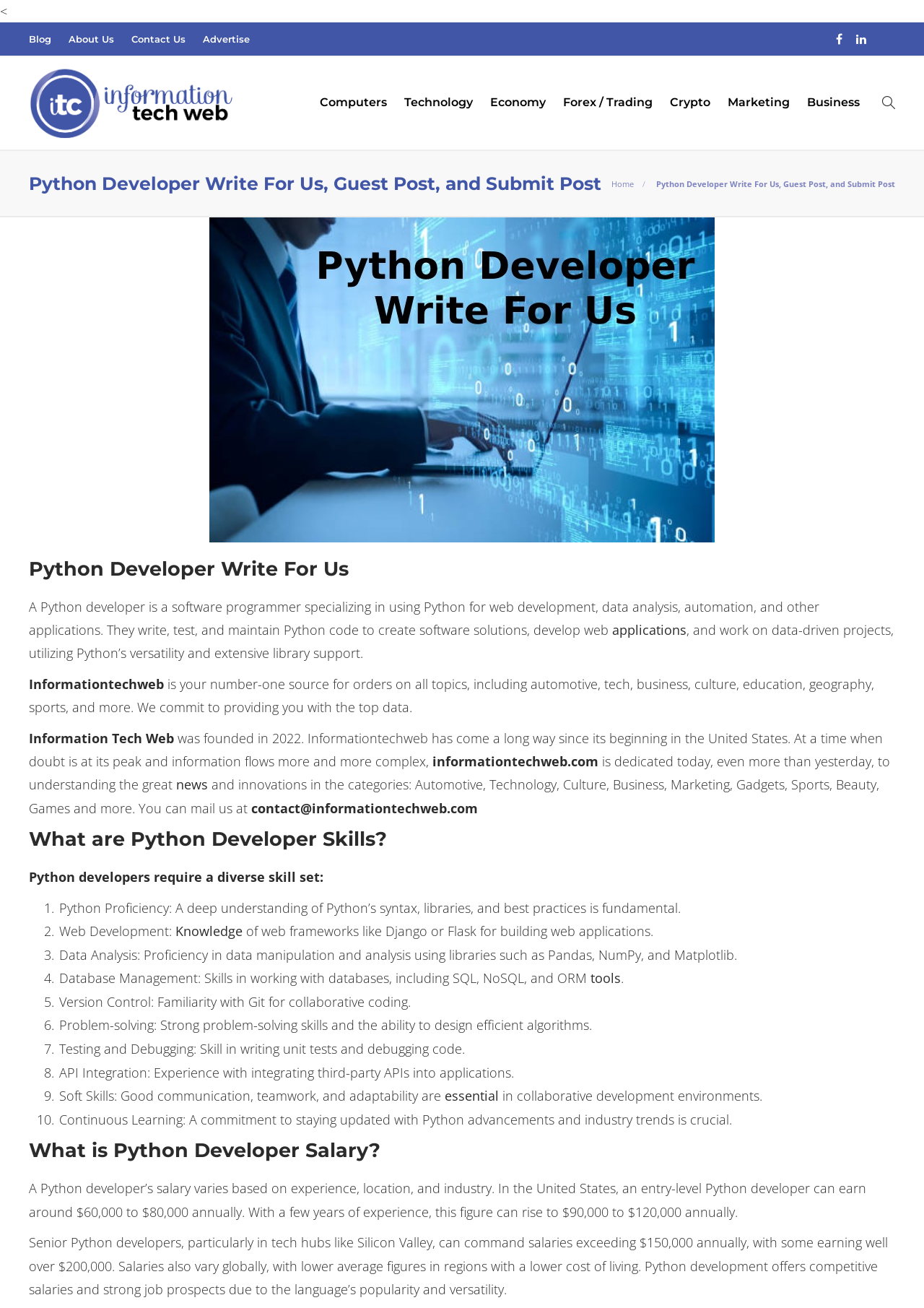What is the name of the website? Please answer the question using a single word or phrase based on the image.

Information Tech Web